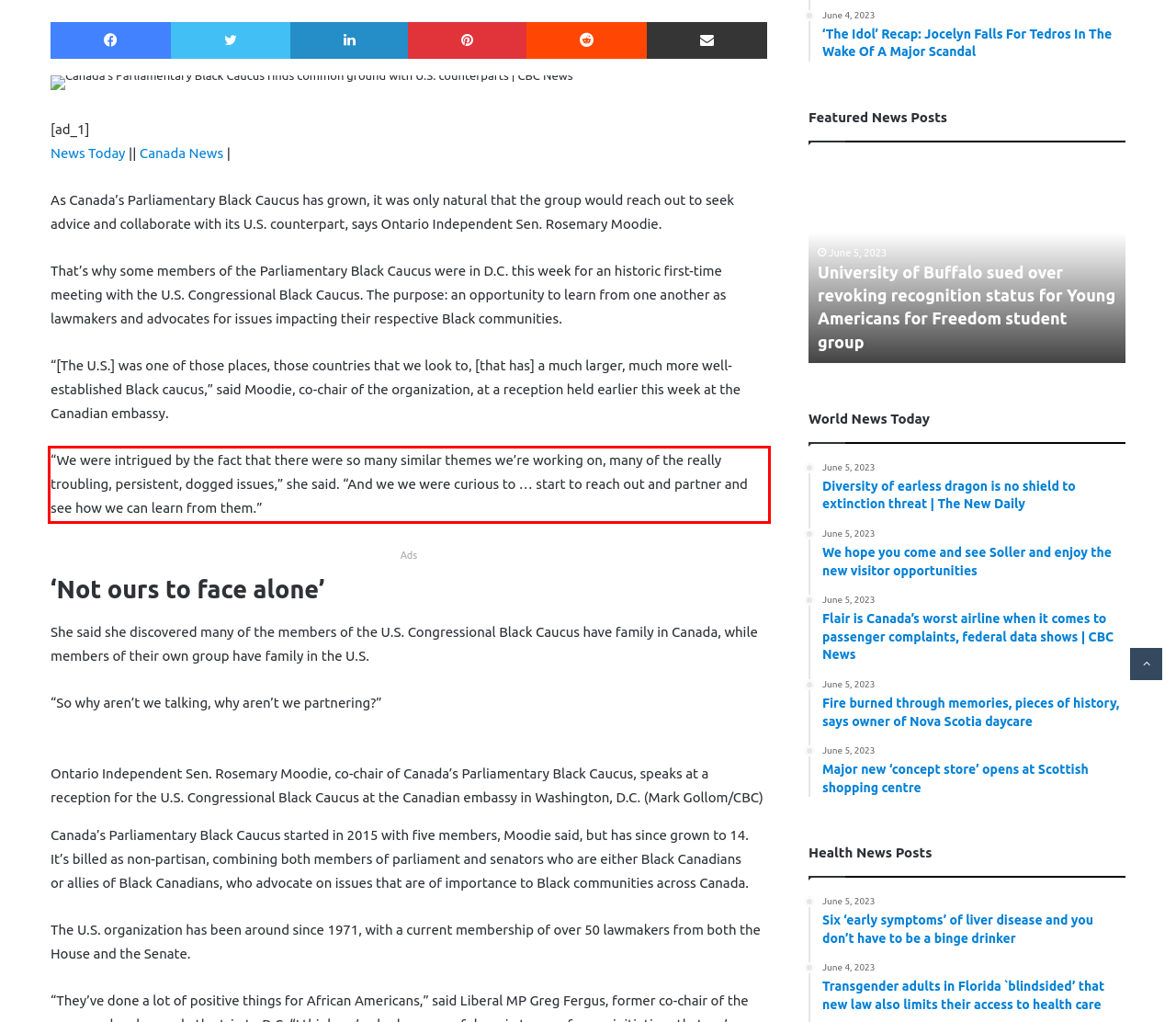Analyze the red bounding box in the provided webpage screenshot and generate the text content contained within.

“We were intrigued by the fact that there were so many similar themes we’re working on, many of the really troubling, persistent, dogged issues,” she said. “And we we were curious to … start to reach out and partner and see how we can learn from them.”